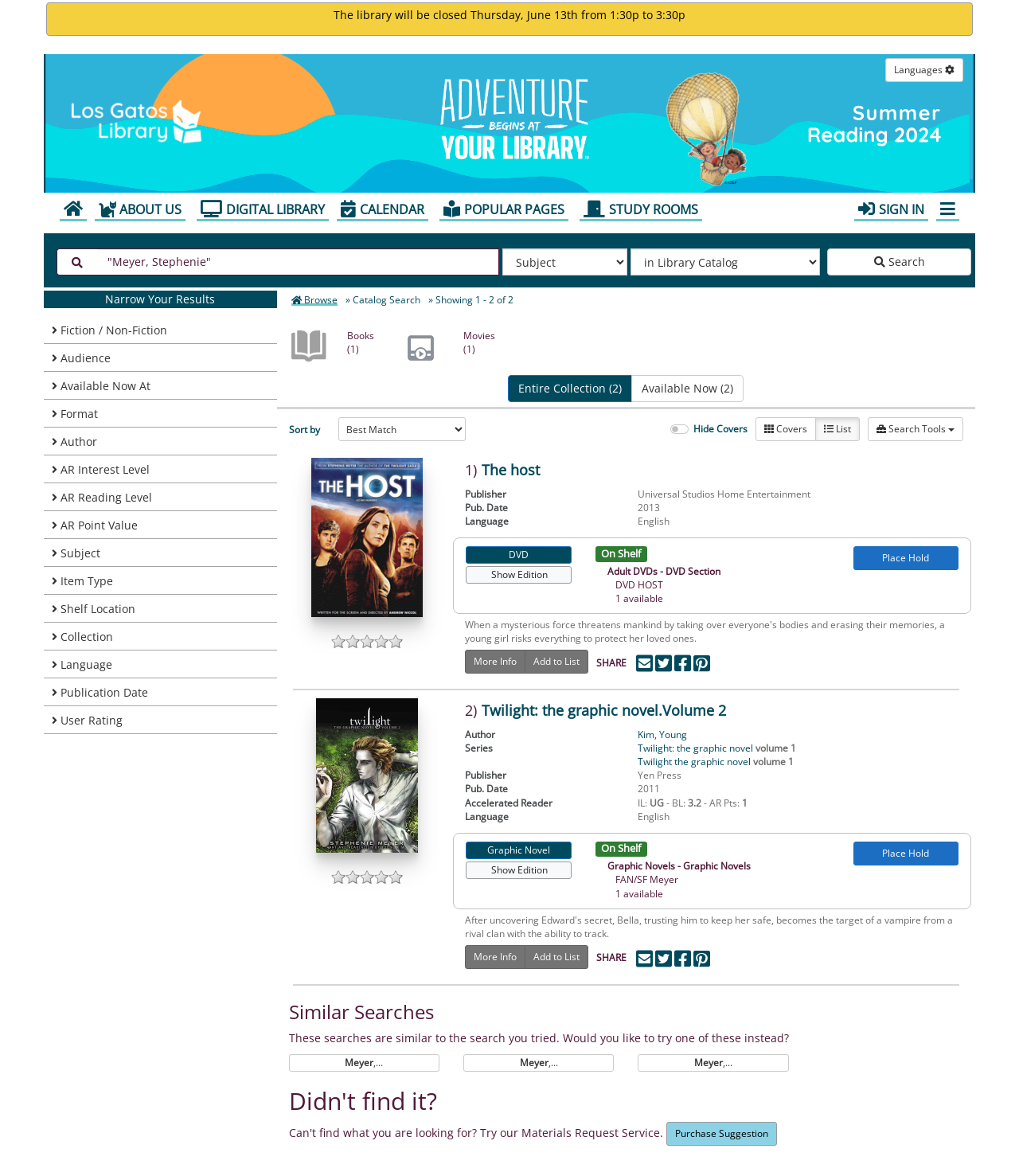Describe all significant elements and features of the webpage.

The webpage is a search results page from the Los Gatos Library. At the top, there is an alert notification stating that the library will be closed on Thursday, June 13th from 1:30 pm to 3:30 pm. Below the alert, there is a logo of the Los Gatos Library, which is an image linked to the library's homepage. 

To the right of the logo, there is a language selection button and a navigation menu with links to various sections of the library's website, including the catalog, digital library, calendar, and popular pages. 

Below the navigation menu, there is a search bar with a text box and a search button. The search bar is accompanied by a dropdown menu to select the search index and collection to search. 

On the left side of the page, there is a main navigation menu with headings for filter results, narrow your results, and various facets to filter by, such as fiction/non-fiction, audience, format, author, and more. 

In the main content area, there is a breadcrumbs navigation showing the current location in the catalog search. Below the breadcrumbs, there is a search results list with two items. Each item has a title, publisher, publication date, language, and a link to view the item. There are also buttons to filter the results by format, such as books or movies, and to sort the results by various criteria. 

At the bottom of the page, there is a toolbar with search tools, including a checkbox to hide covers, a label for lists, and a button to access more search tools.